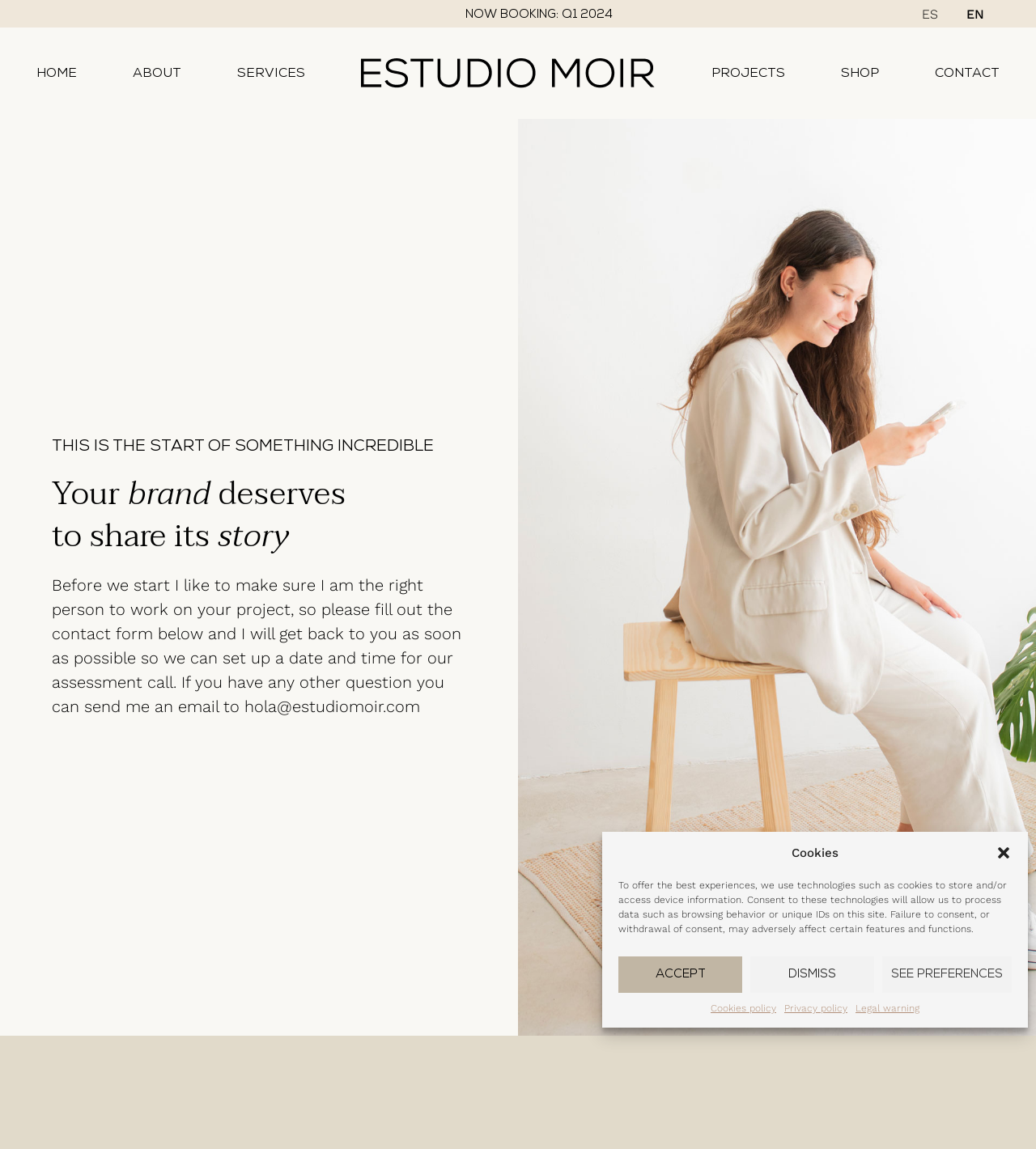What is the current booking status?
Use the information from the image to give a detailed answer to the question.

The webpage displays a static text 'NOW BOOKING: Q1 2024' which indicates the current booking status.